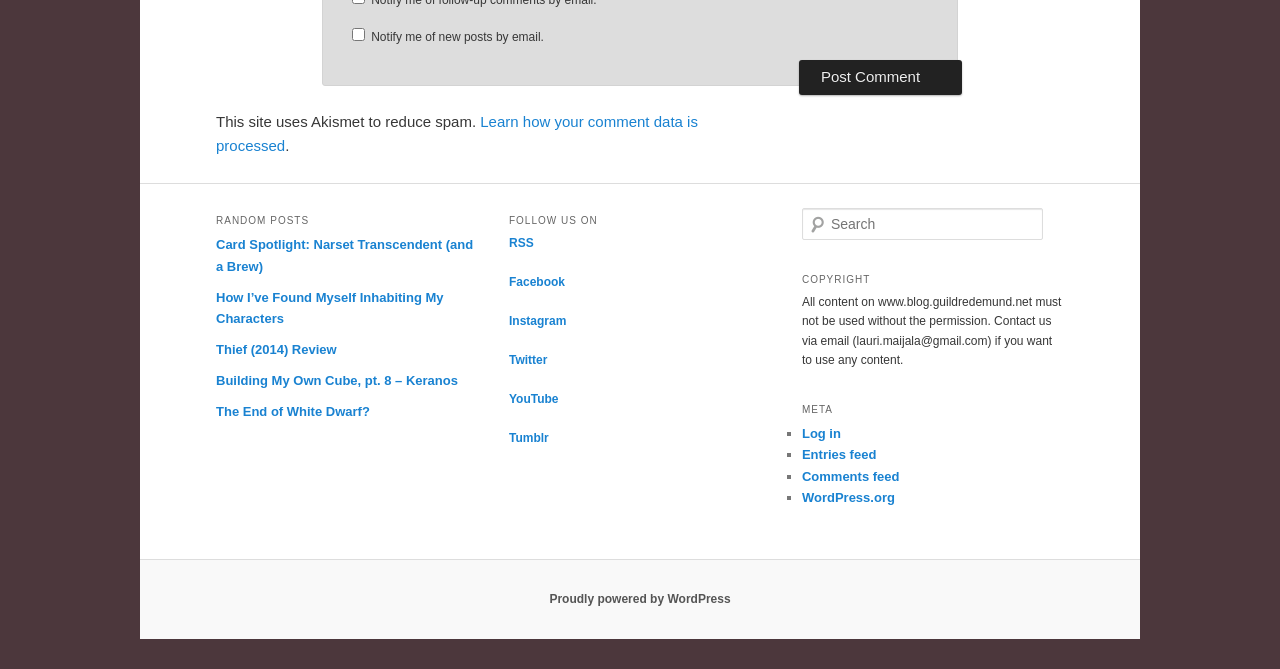What is the purpose of the checkbox?
Using the image as a reference, give an elaborate response to the question.

The checkbox is located at the top of the webpage, and its label is 'Notify me of new posts by email.' This suggests that the checkbox is used to subscribe to email notifications for new posts on the website.